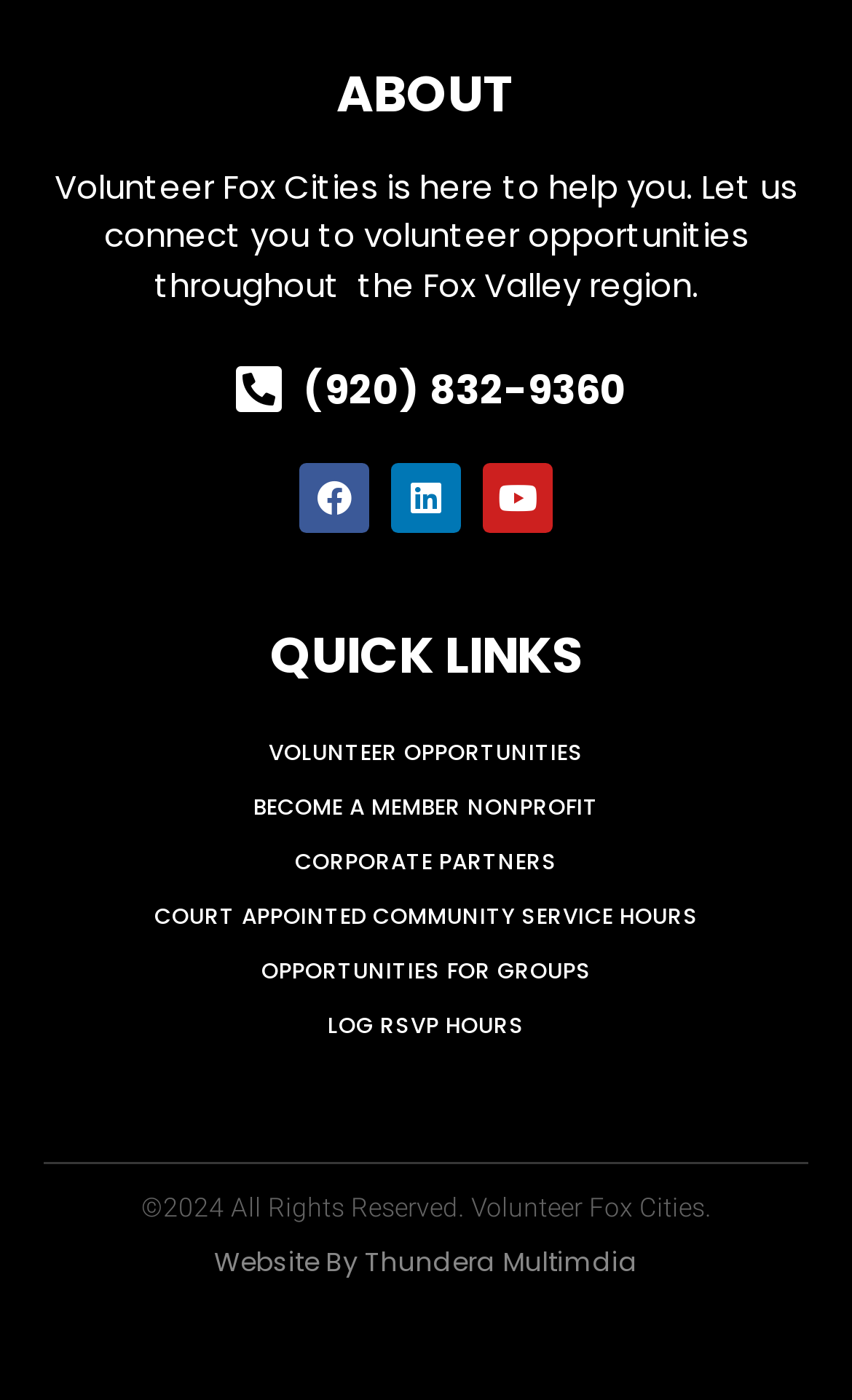Identify the bounding box coordinates for the region of the element that should be clicked to carry out the instruction: "Check corporate partners". The bounding box coordinates should be four float numbers between 0 and 1, i.e., [left, top, right, bottom].

[0.026, 0.595, 0.974, 0.634]